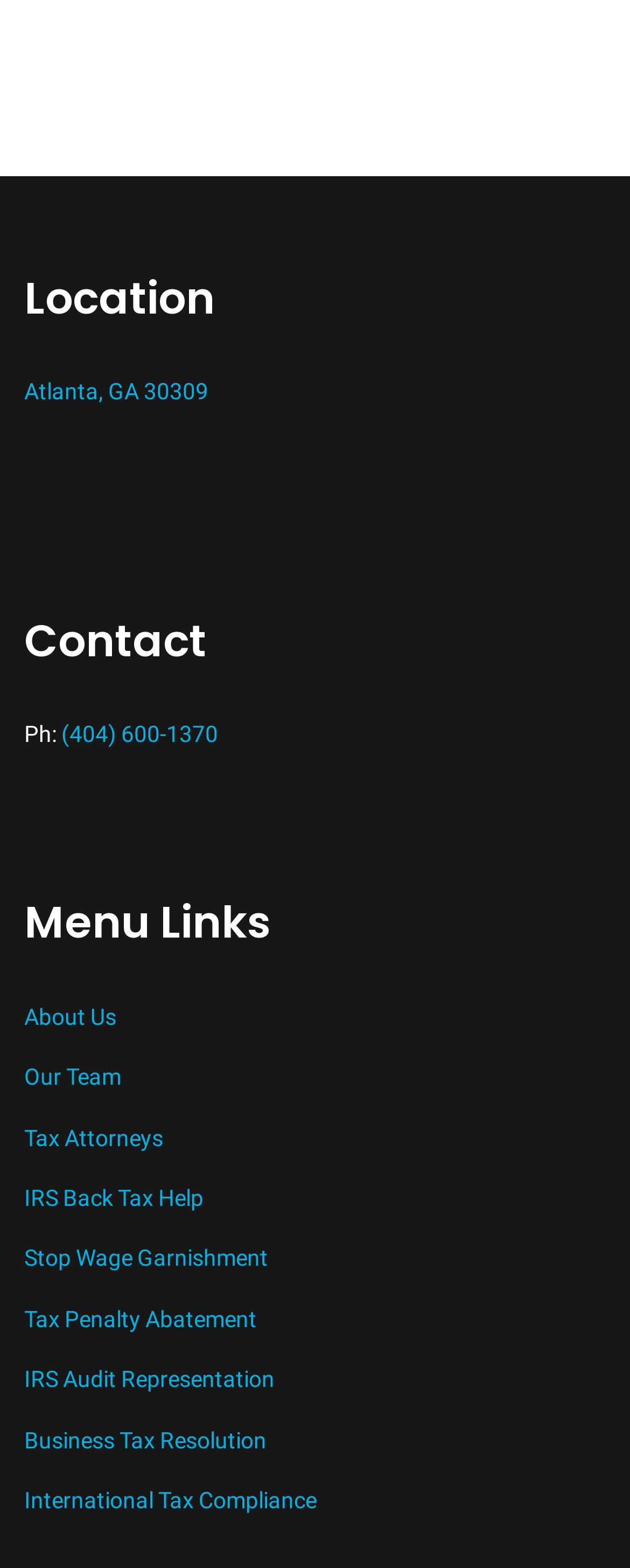Please locate the bounding box coordinates of the region I need to click to follow this instruction: "Contact Pure Tax on phone".

[0.097, 0.46, 0.346, 0.476]